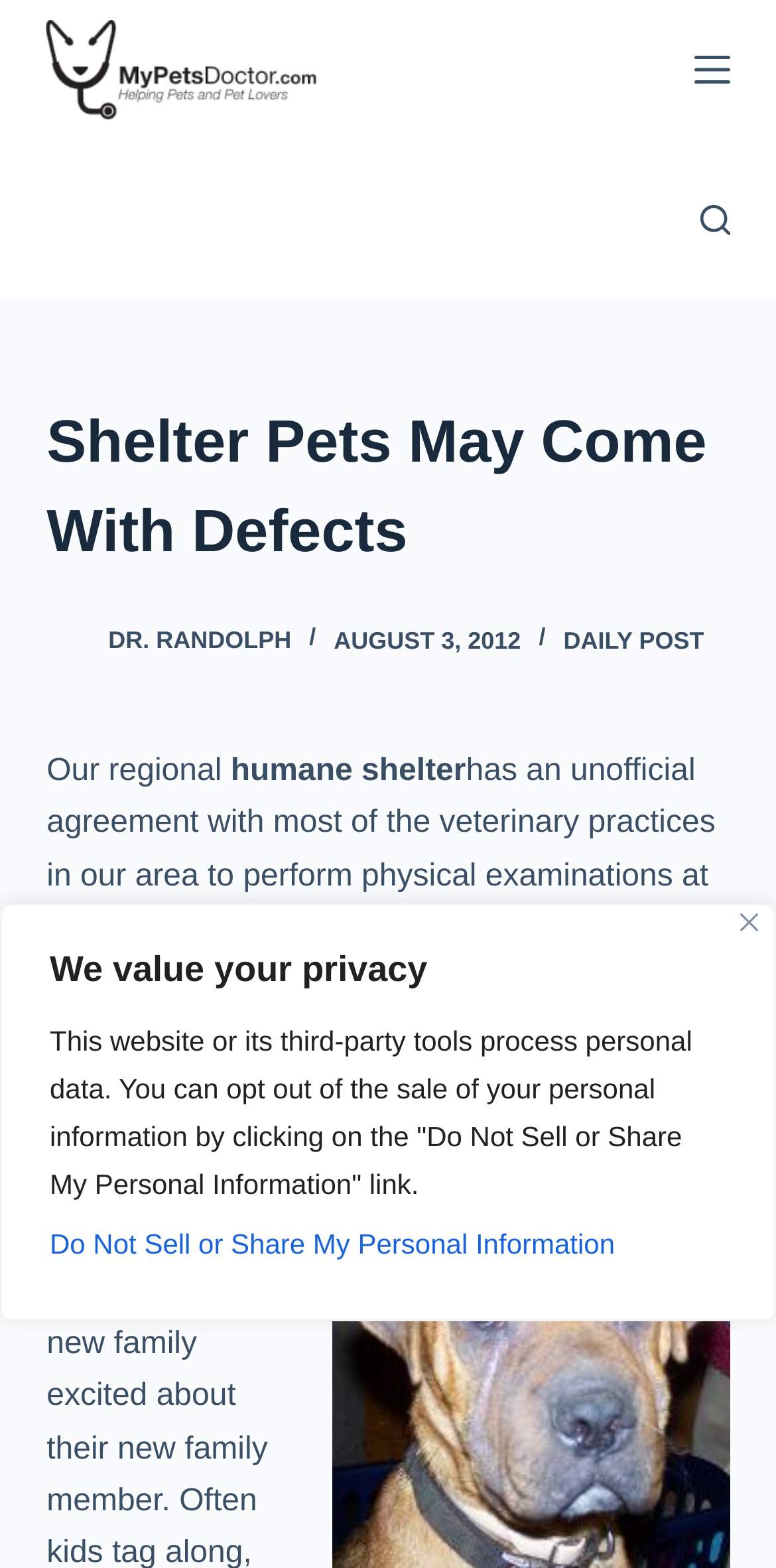Locate the bounding box of the UI element with the following description: "Search".

[0.902, 0.13, 0.94, 0.149]